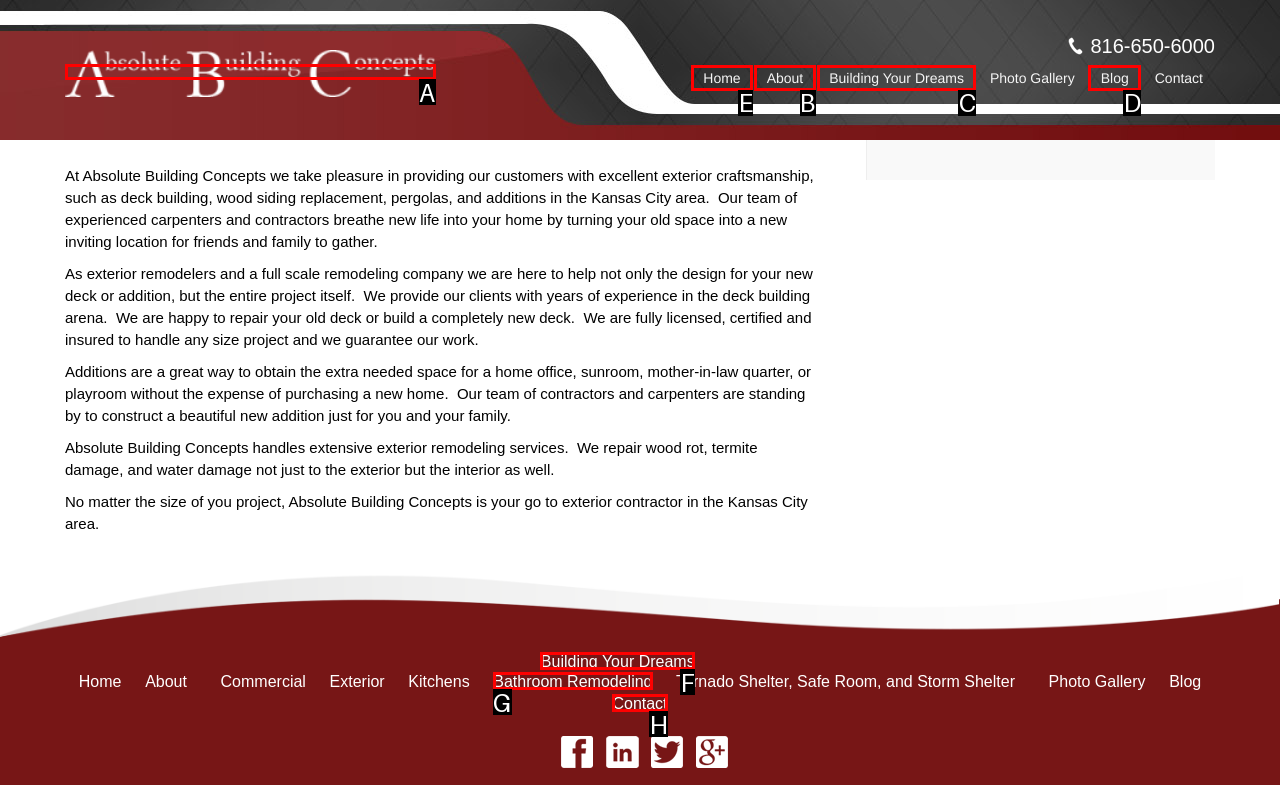Choose the letter of the UI element necessary for this task: Click the 'Home' link at the top
Answer with the correct letter.

E